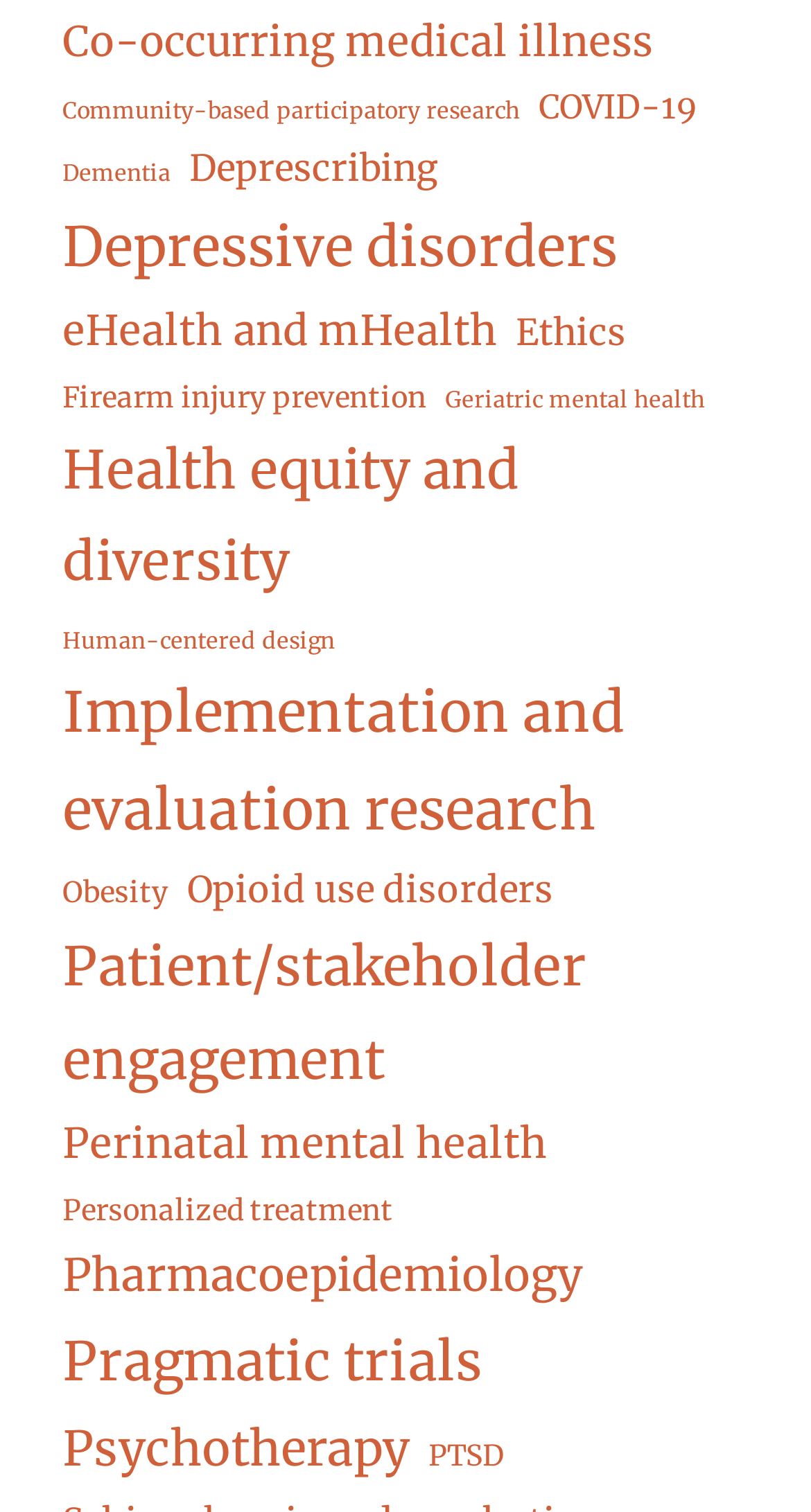Please determine the bounding box coordinates of the element's region to click in order to carry out the following instruction: "Learn about COVID-19". The coordinates should be four float numbers between 0 and 1, i.e., [left, top, right, bottom].

[0.664, 0.053, 0.859, 0.09]